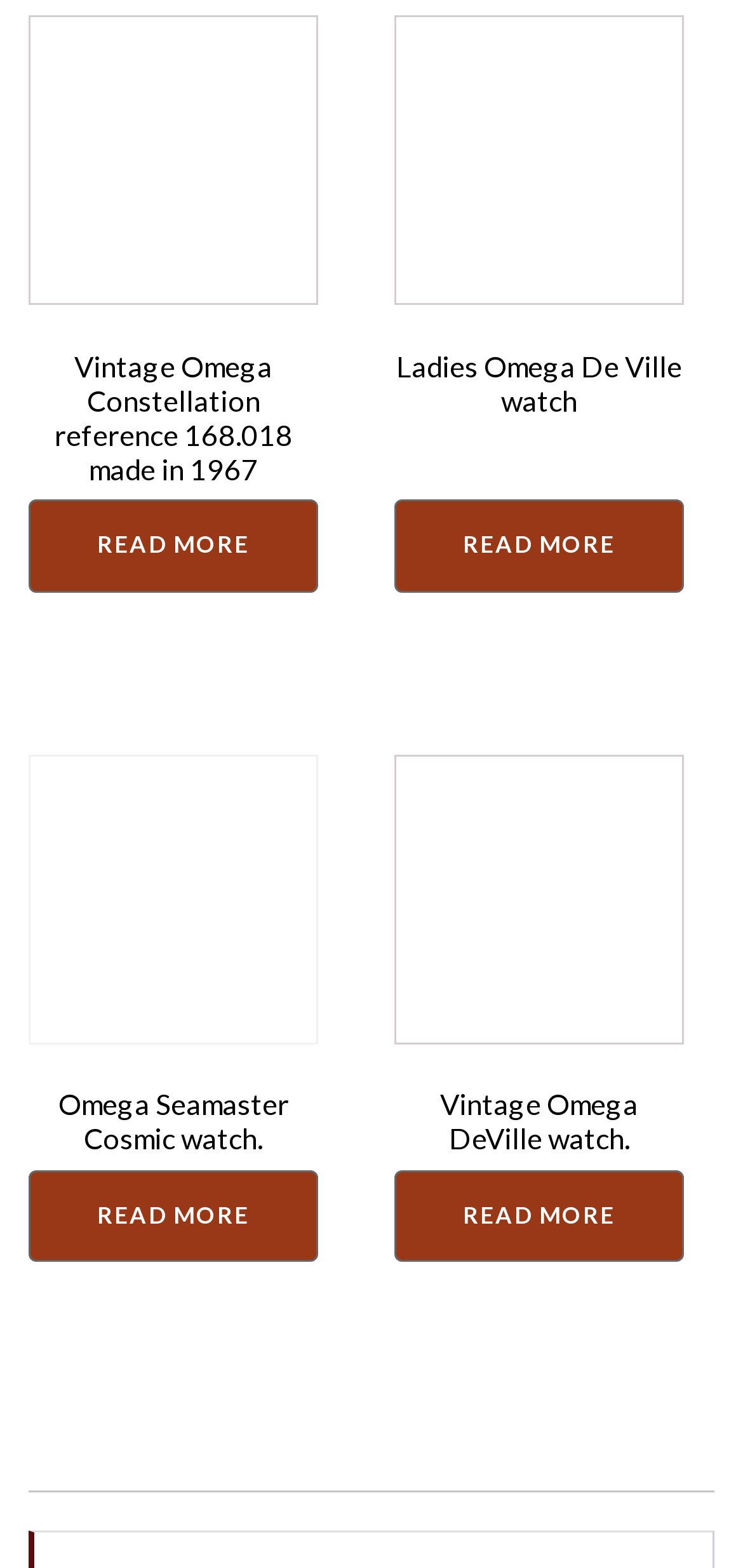Locate the bounding box coordinates of the element that needs to be clicked to carry out the instruction: "Learn more about Vintage Omega DeVille watch". The coordinates should be given as four float numbers ranging from 0 to 1, i.e., [left, top, right, bottom].

[0.531, 0.746, 0.921, 0.805]